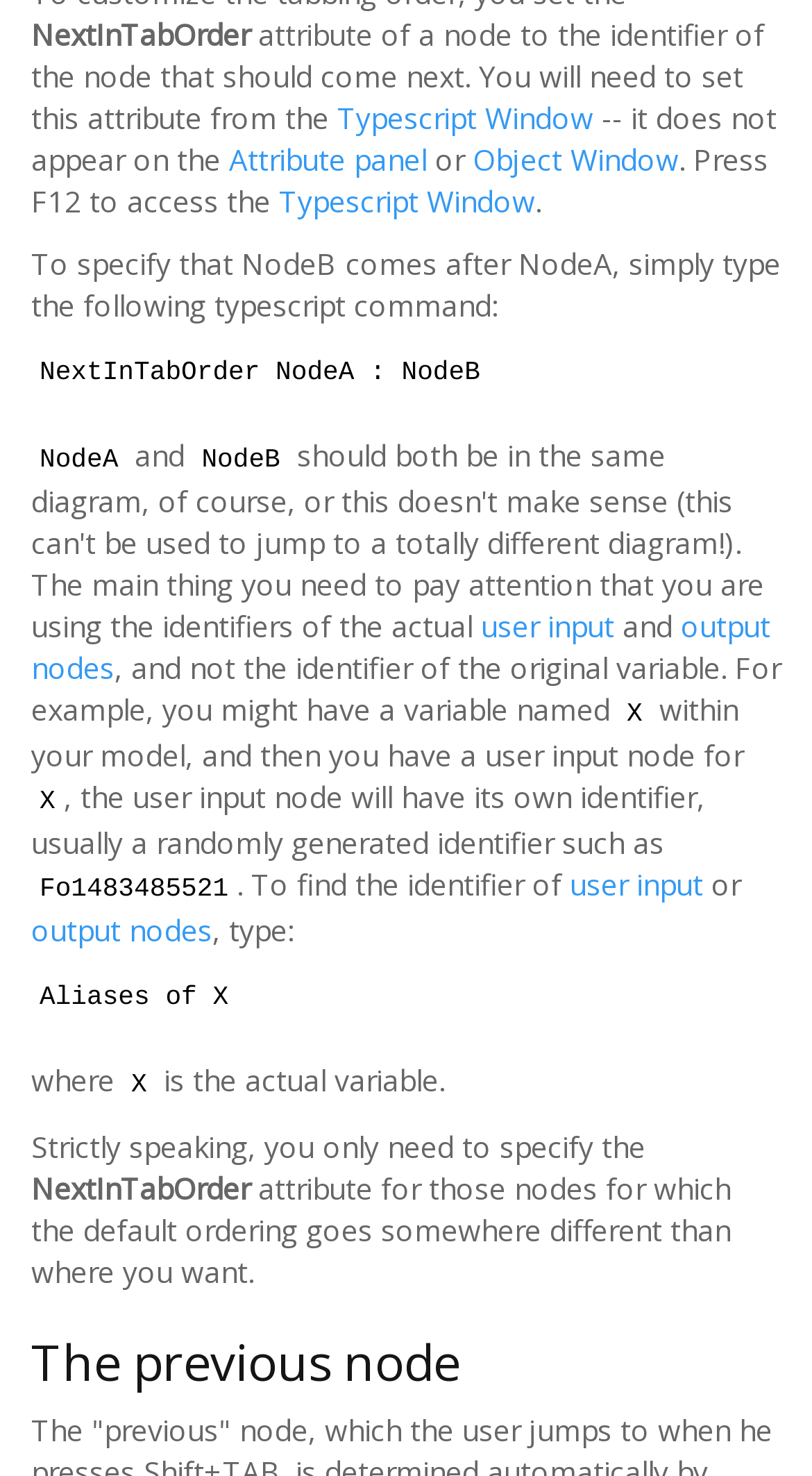Using the description "Typescript Window", locate and provide the bounding box of the UI element.

[0.415, 0.066, 0.731, 0.093]